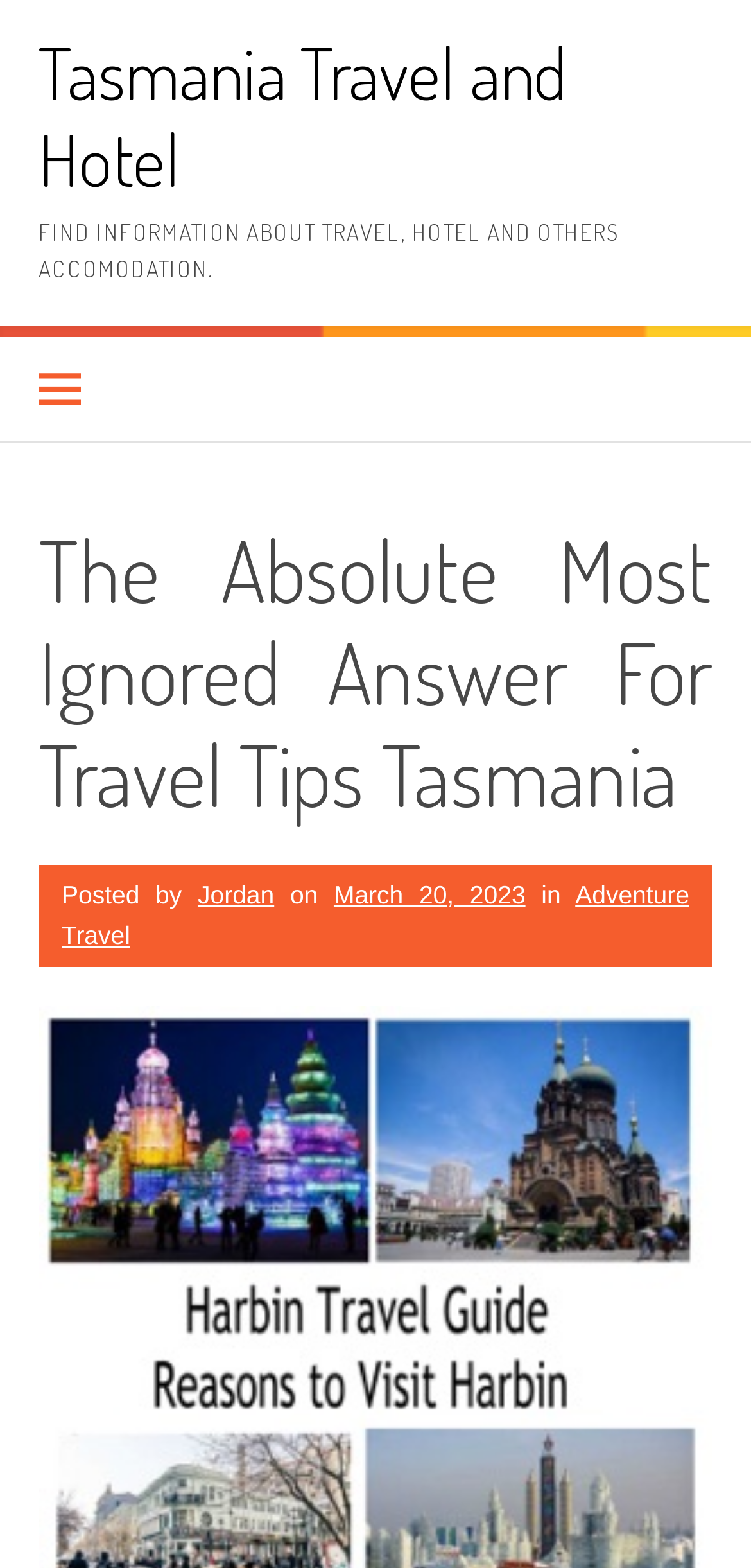Who is the author of the article?
Provide a concise answer using a single word or phrase based on the image.

Jordan